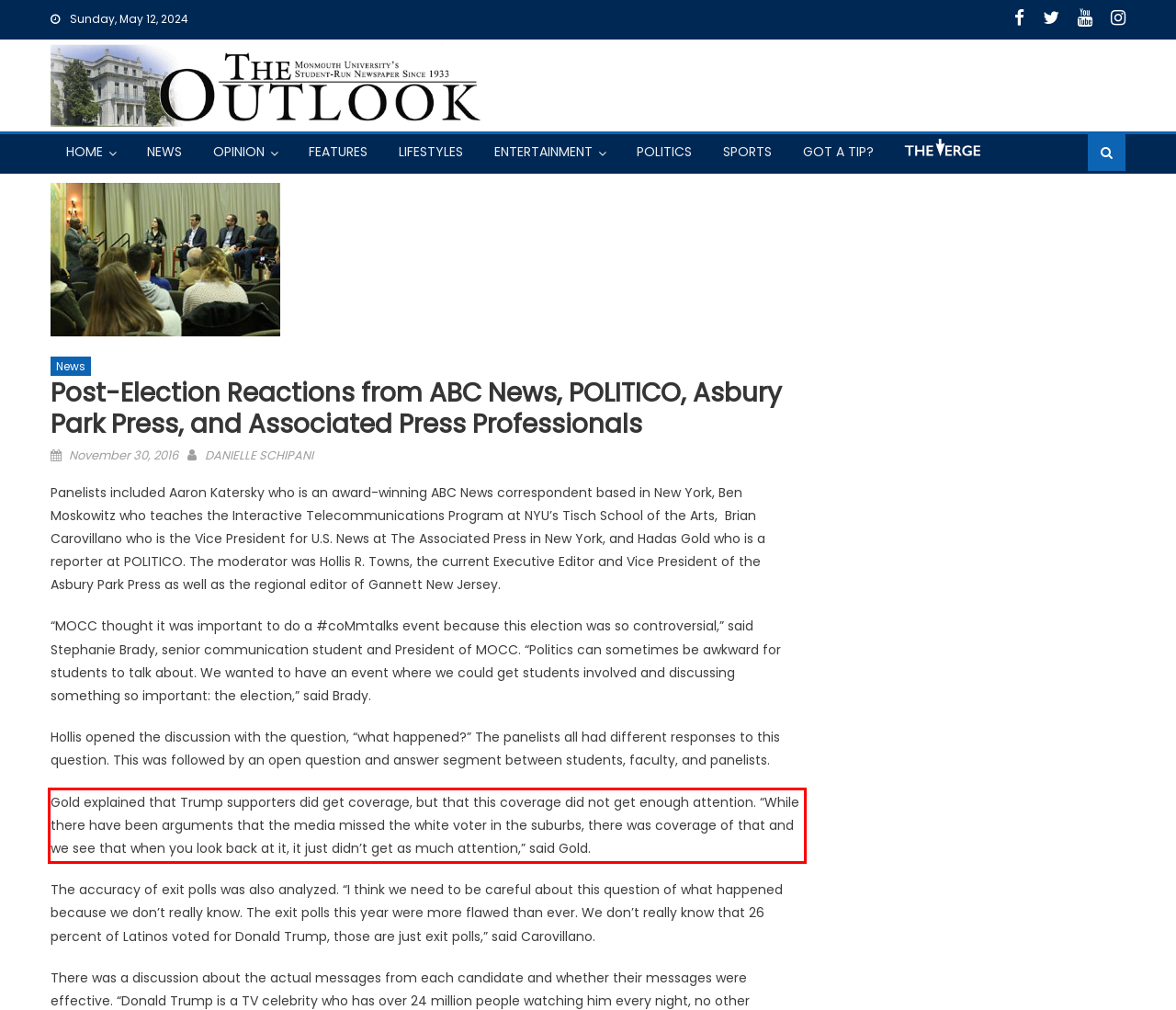Given a webpage screenshot with a red bounding box, perform OCR to read and deliver the text enclosed by the red bounding box.

Gold explained that Trump supporters did get coverage, but that this coverage did not get enough attention. “While there have been arguments that the media missed the white voter in the suburbs, there was coverage of that and we see that when you look back at it, it just didn’t get as much attention,” said Gold.